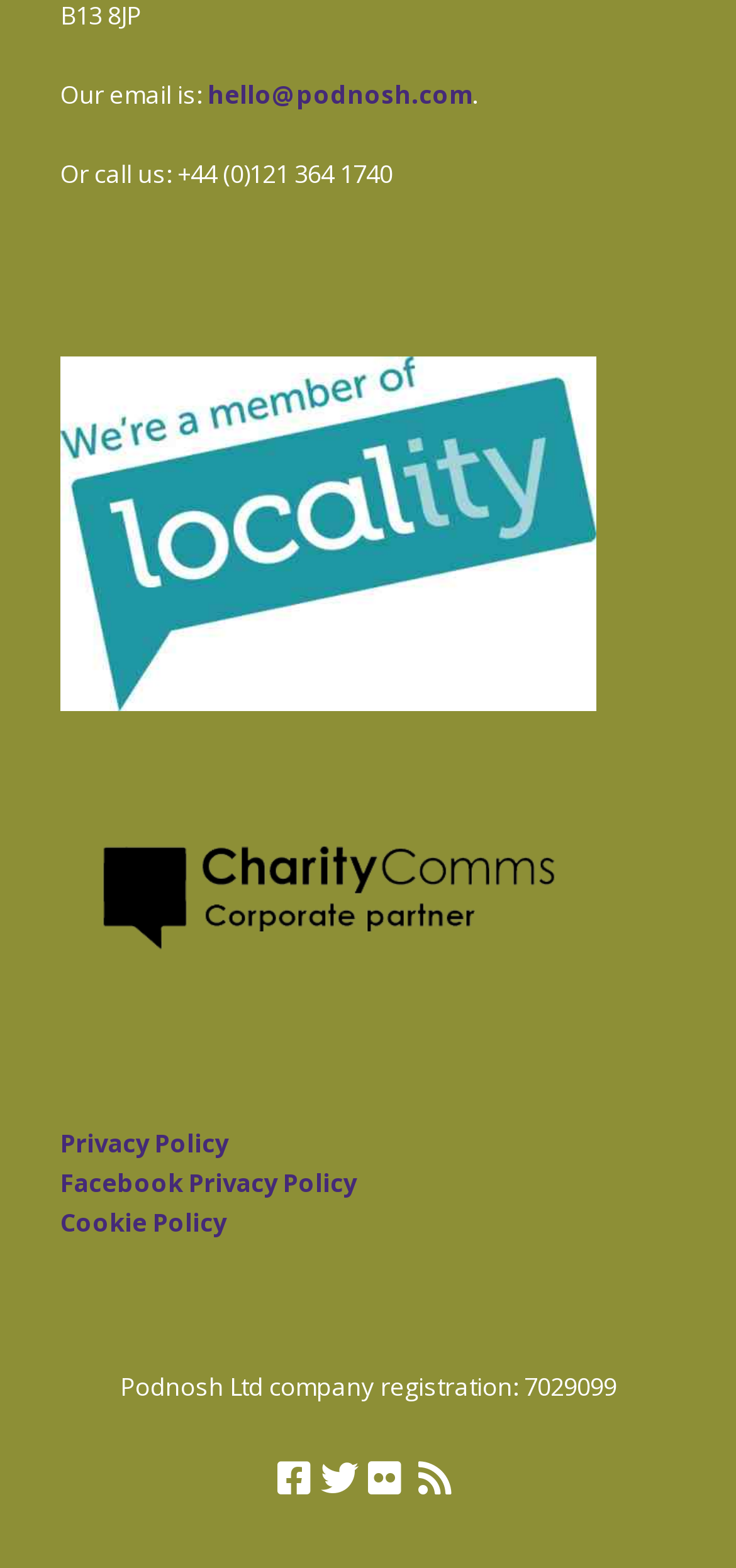Find the bounding box coordinates for the area that should be clicked to accomplish the instruction: "Visit Locality Member Member page".

[0.082, 0.437, 0.81, 0.458]